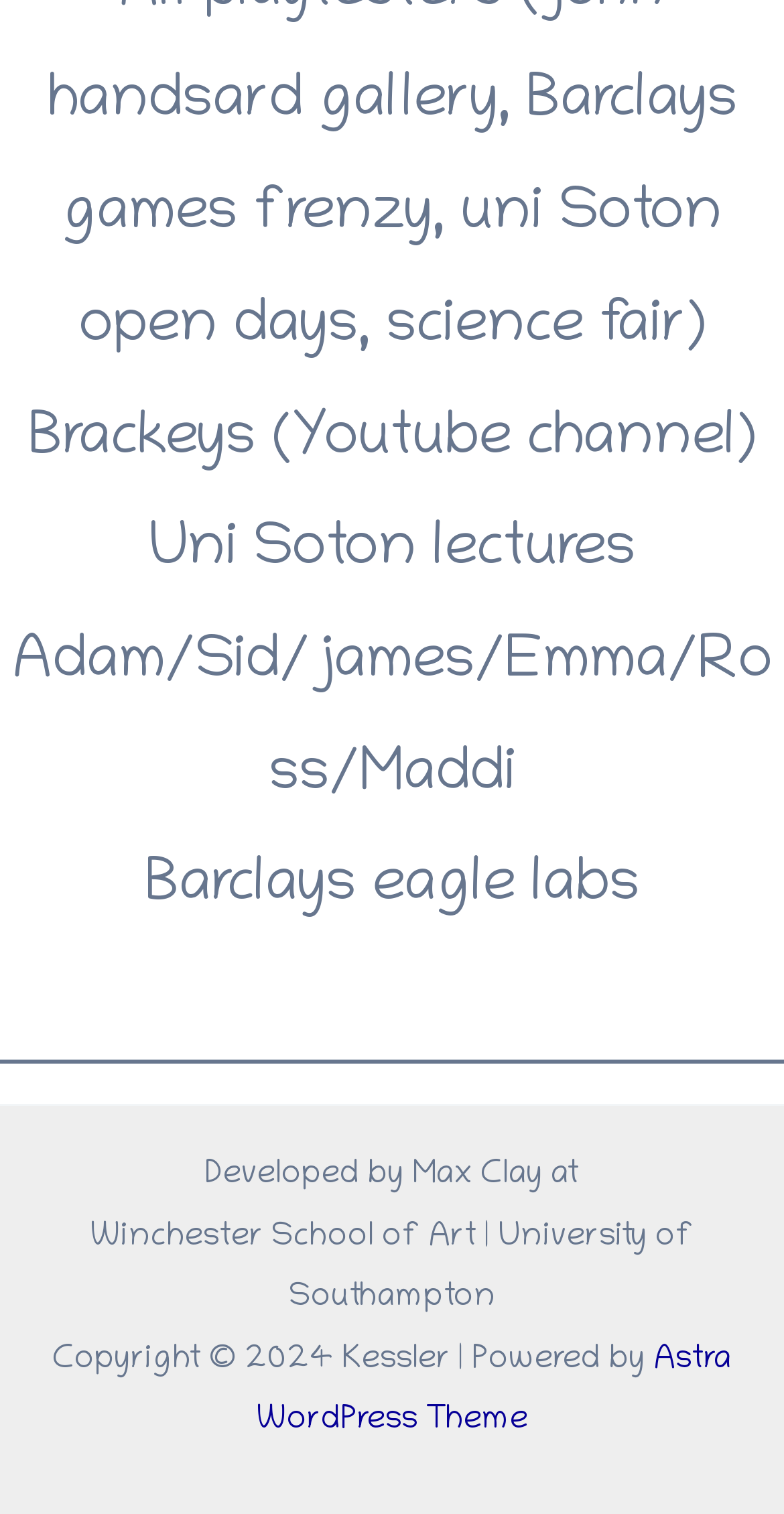What is the name of the person who developed the website?
Provide an in-depth and detailed explanation in response to the question.

The name of the person who developed the website is mentioned in the StaticText element that reads 'Developed by Max Clay at', which is located near the bottom of the webpage.